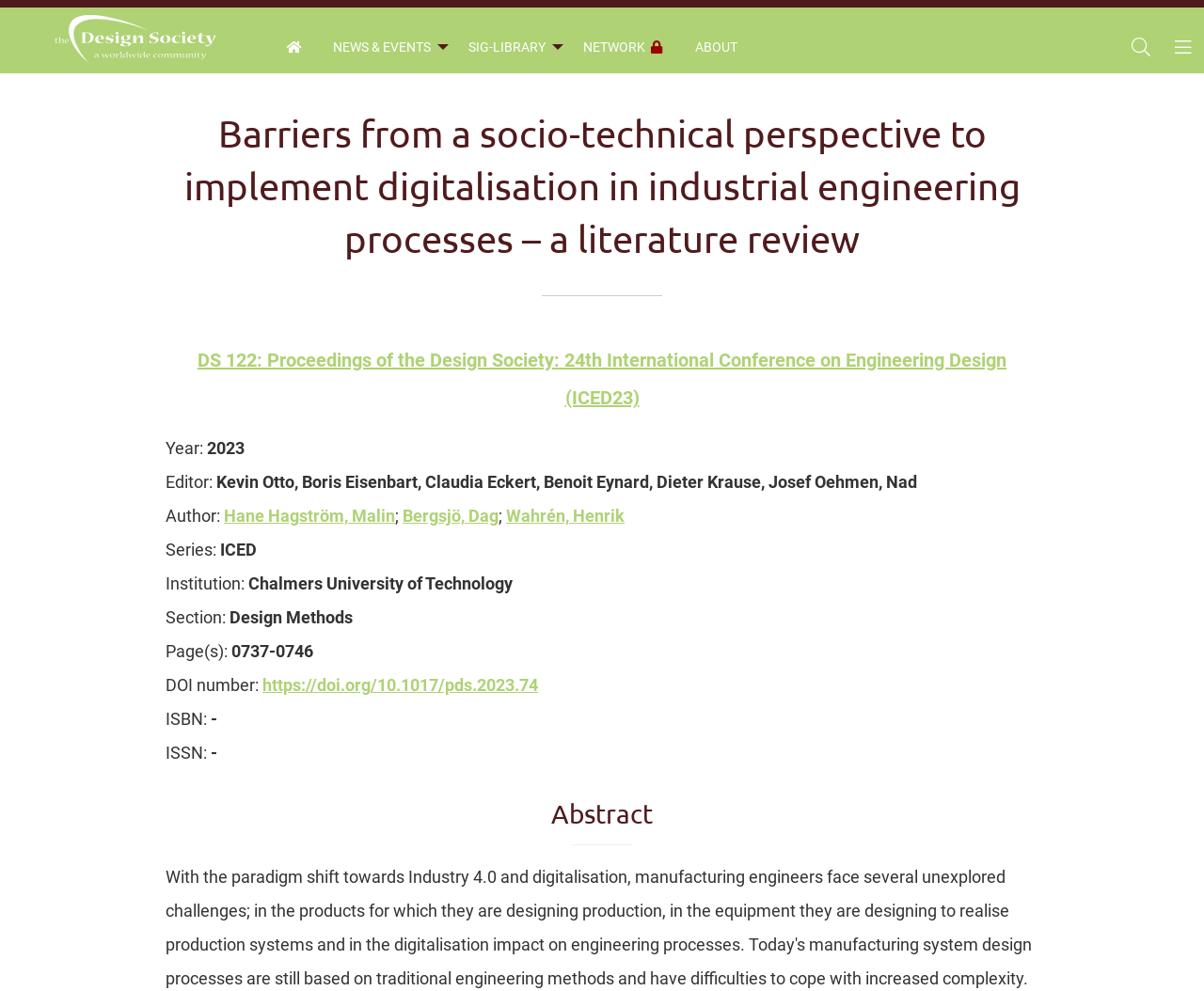Locate the bounding box coordinates of the element's region that should be clicked to carry out the following instruction: "Click on the 'ABOUT' menu item". The coordinates need to be four float numbers between 0 and 1, i.e., [left, top, right, bottom].

[0.565, 0.03, 0.625, 0.067]